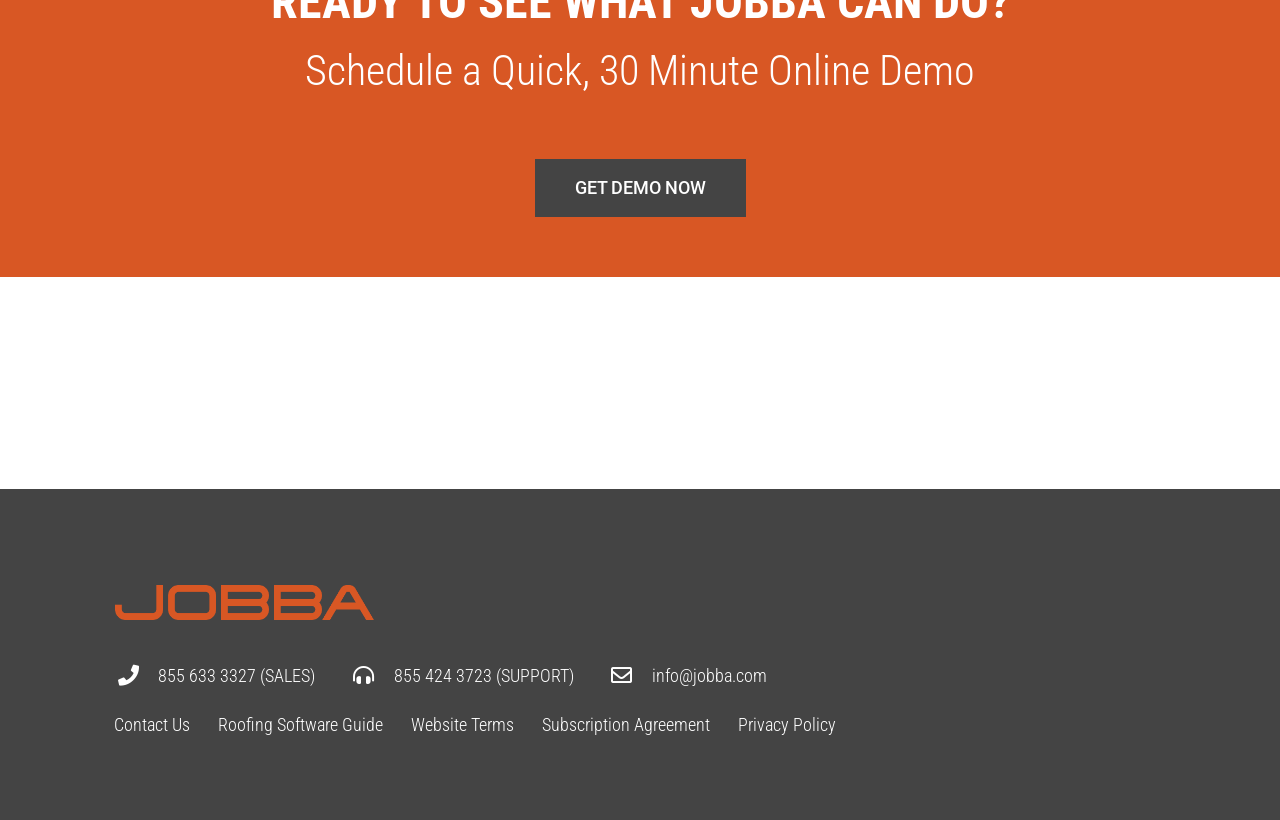What is the main call-to-action on the webpage?
Refer to the screenshot and respond with a concise word or phrase.

Schedule a demo